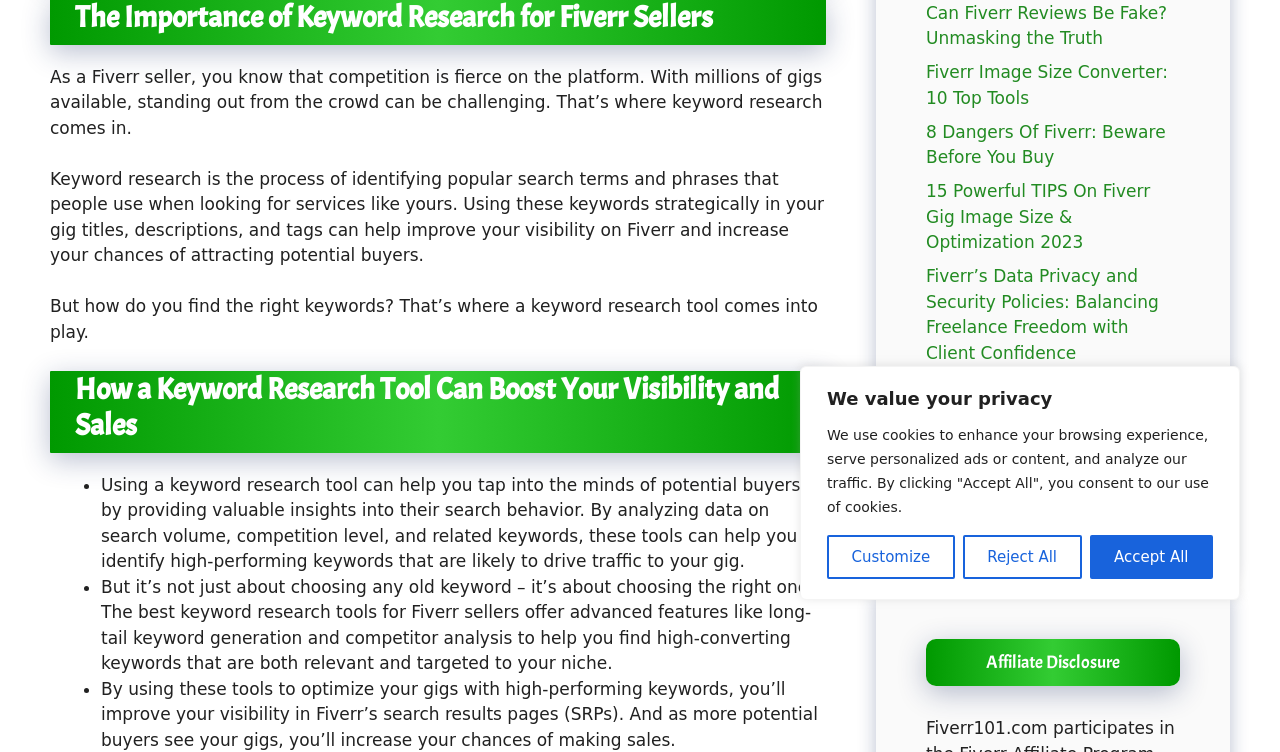Identify and provide the bounding box coordinates of the UI element described: "Accept All". The coordinates should be formatted as [left, top, right, bottom], with each number being a float between 0 and 1.

[0.851, 0.711, 0.948, 0.77]